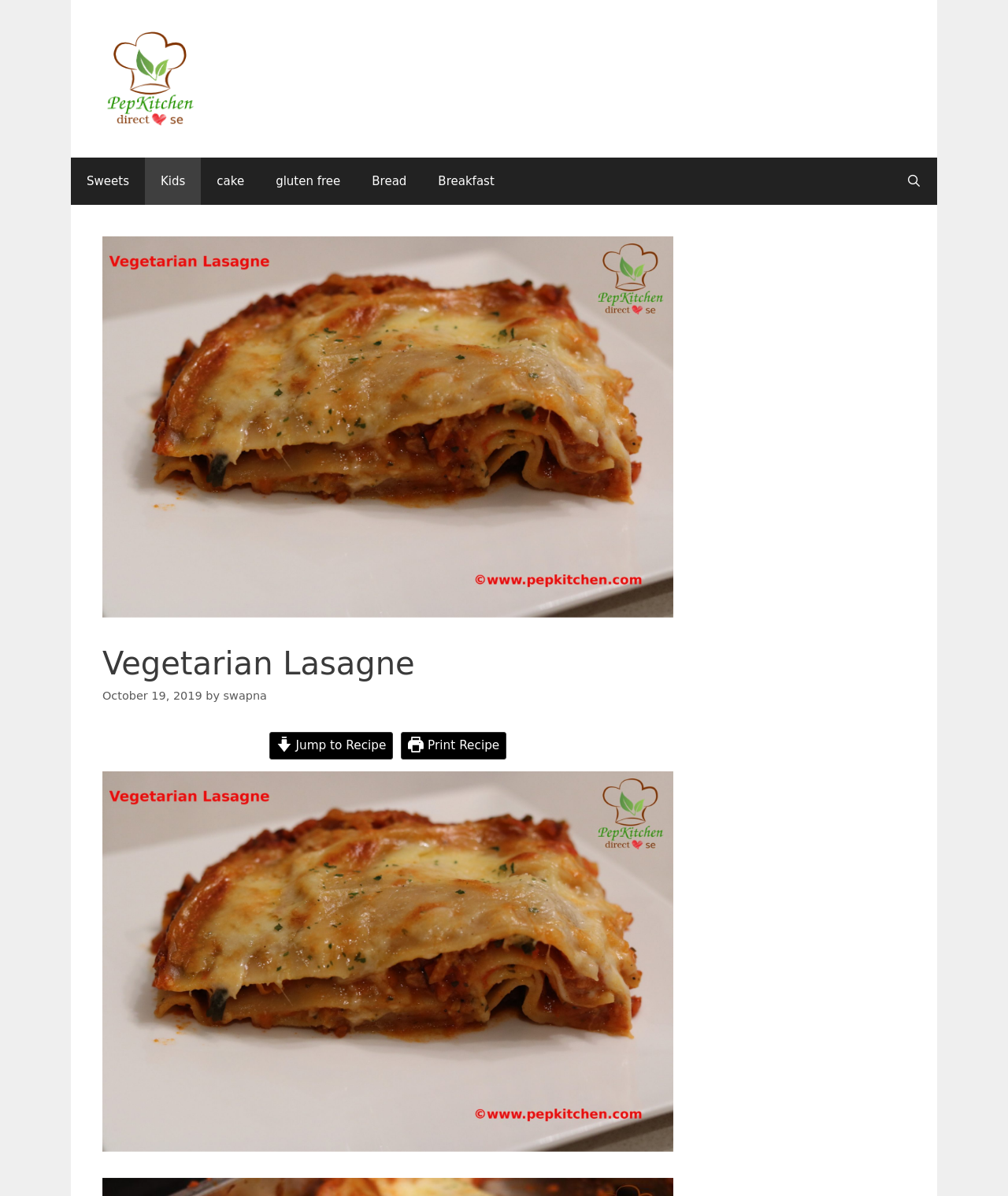Identify the bounding box coordinates for the region to click in order to carry out this instruction: "Print the recipe". Provide the coordinates using four float numbers between 0 and 1, formatted as [left, top, right, bottom].

[0.398, 0.612, 0.503, 0.635]